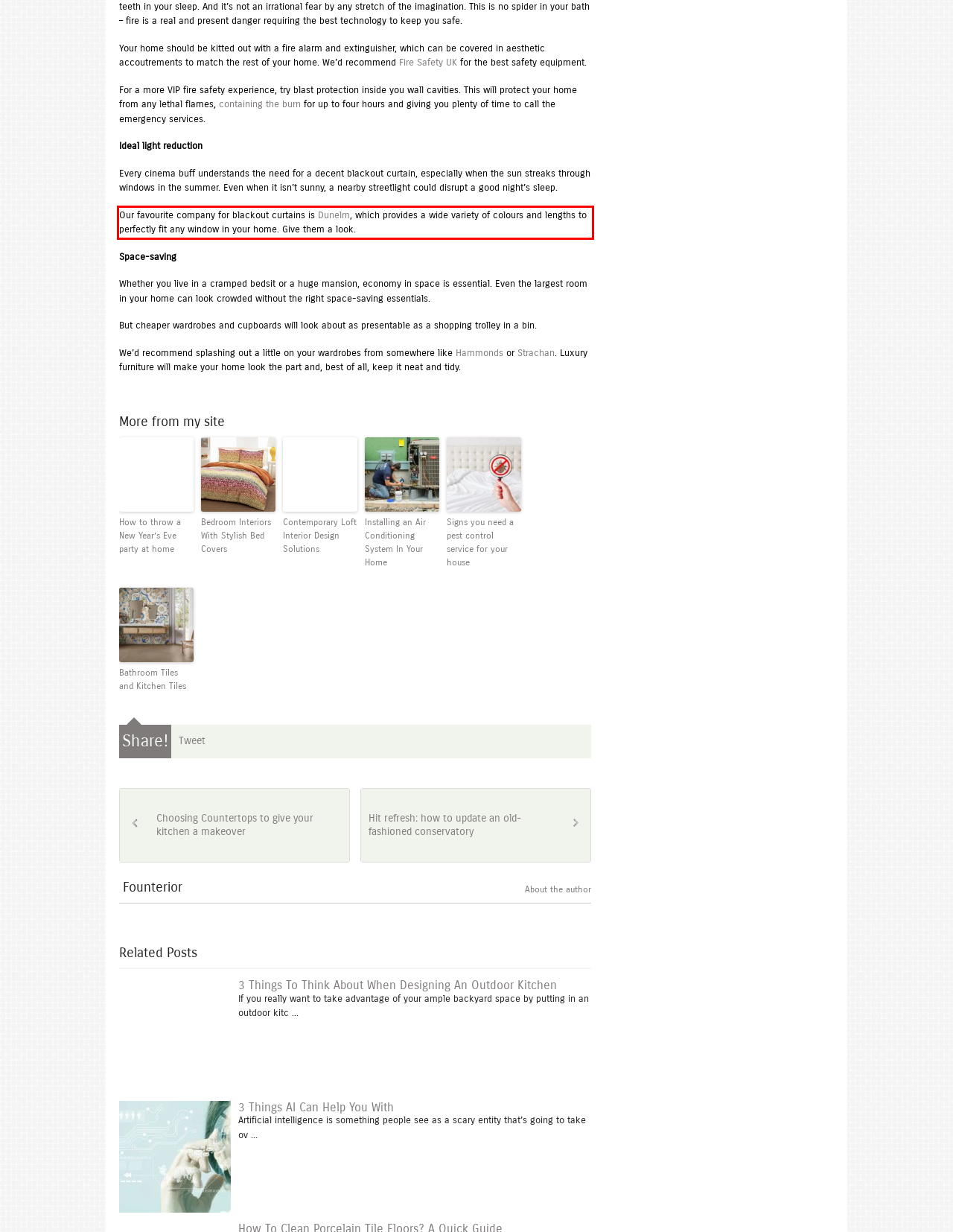Analyze the screenshot of the webpage that features a red bounding box and recognize the text content enclosed within this red bounding box.

Our favourite company for blackout curtains is Dunelm, which provides a wide variety of colours and lengths to perfectly fit any window in your home. Give them a look.